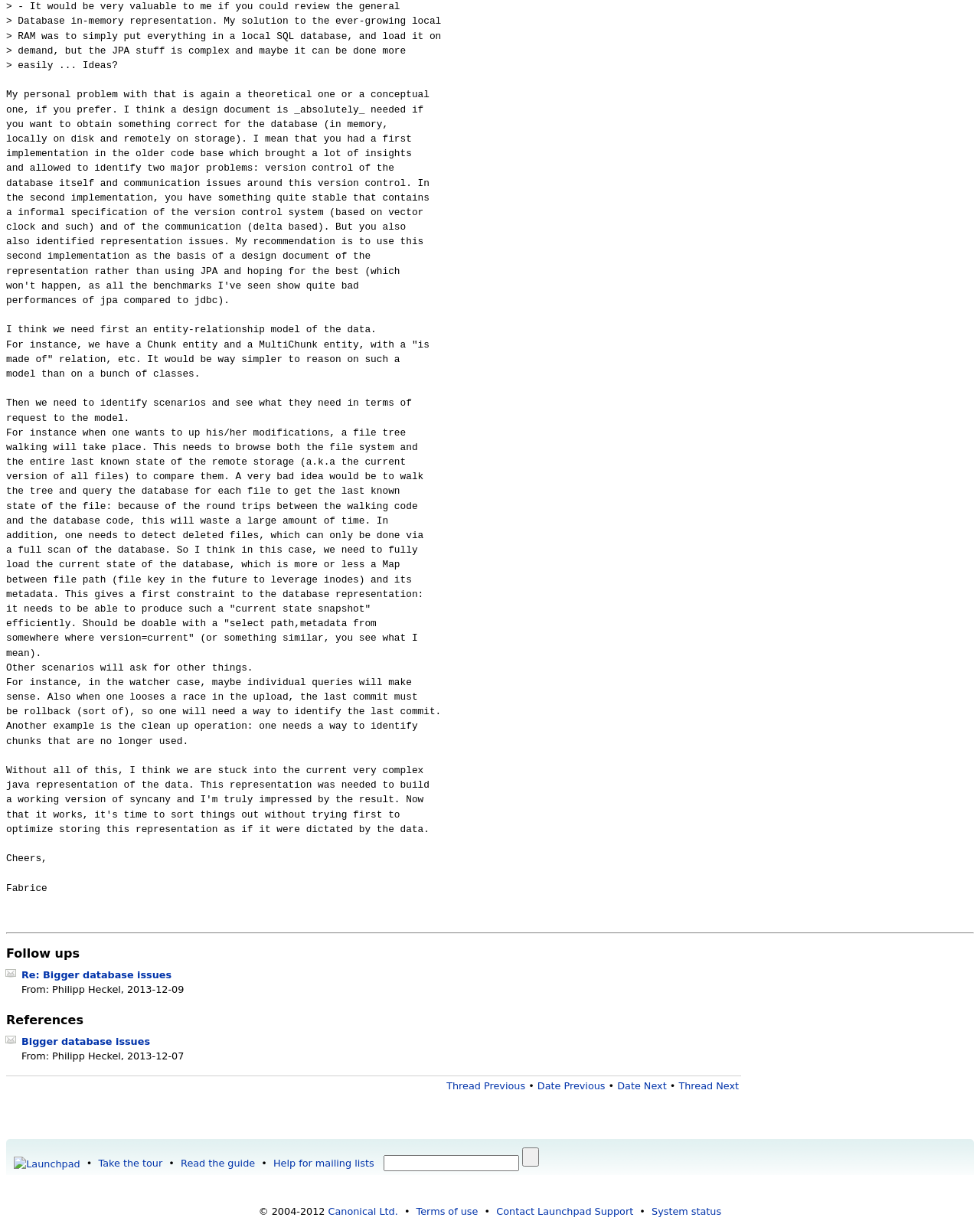Please respond to the question with a concise word or phrase:
How many links are there in the 'References' section?

1